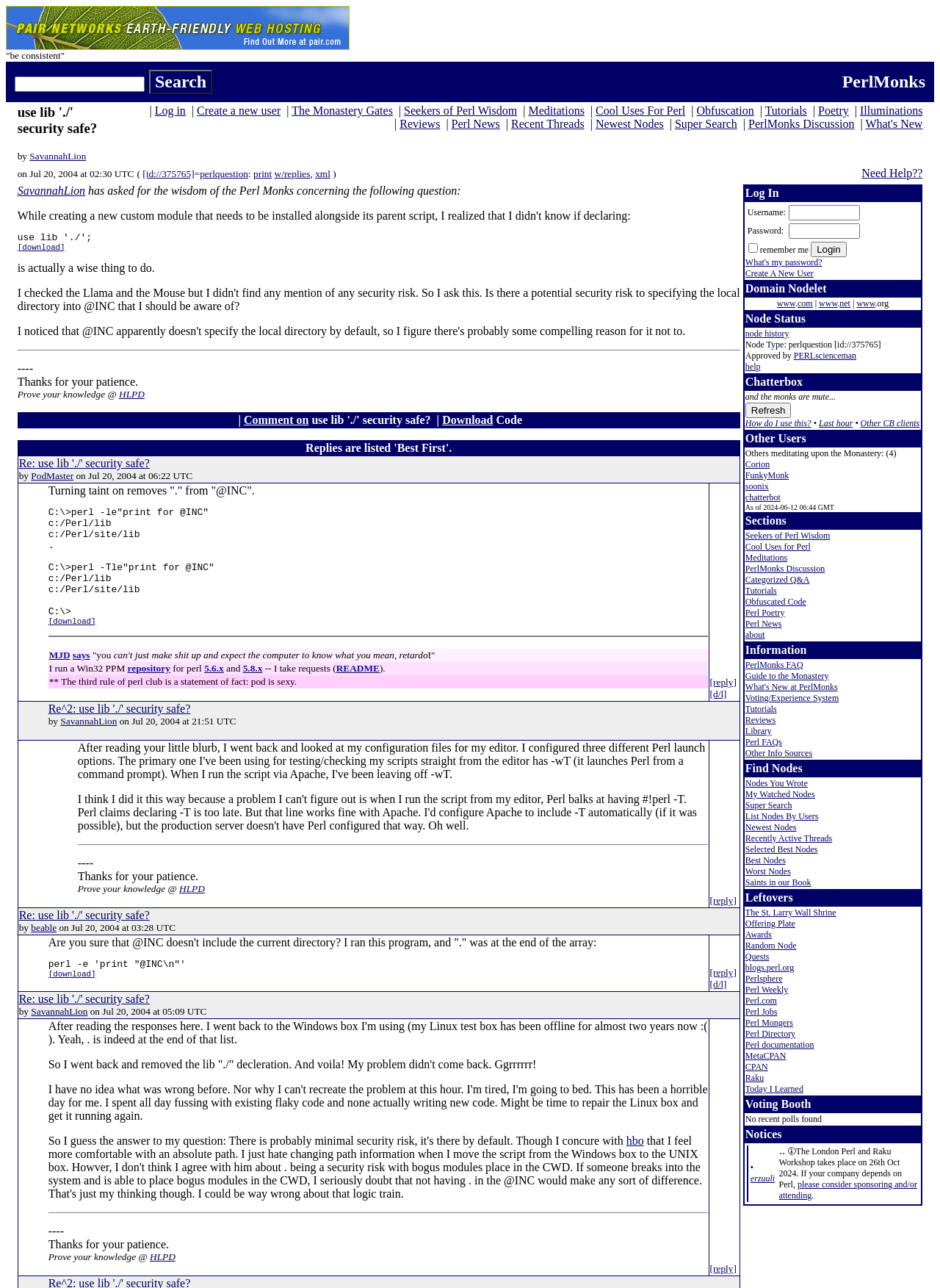Point out the bounding box coordinates of the section to click in order to follow this instruction: "Comment on the post".

[0.259, 0.321, 0.328, 0.331]